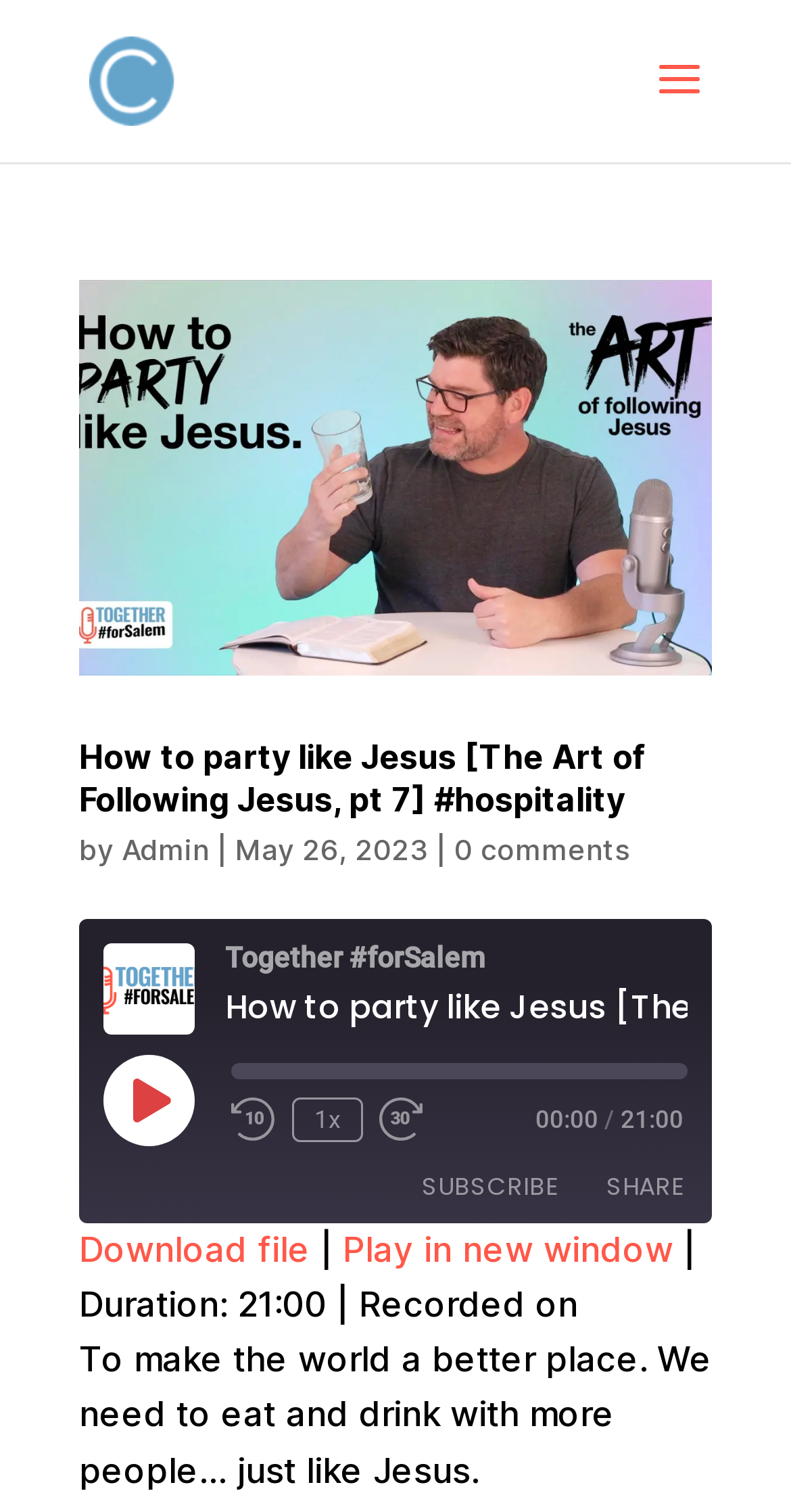From the given element description: "parent_node: LINK title="Copy Episode URL"", find the bounding box for the UI element. Provide the coordinates as four float numbers between 0 and 1, in the order [left, top, right, bottom].

[0.813, 0.899, 0.882, 0.94]